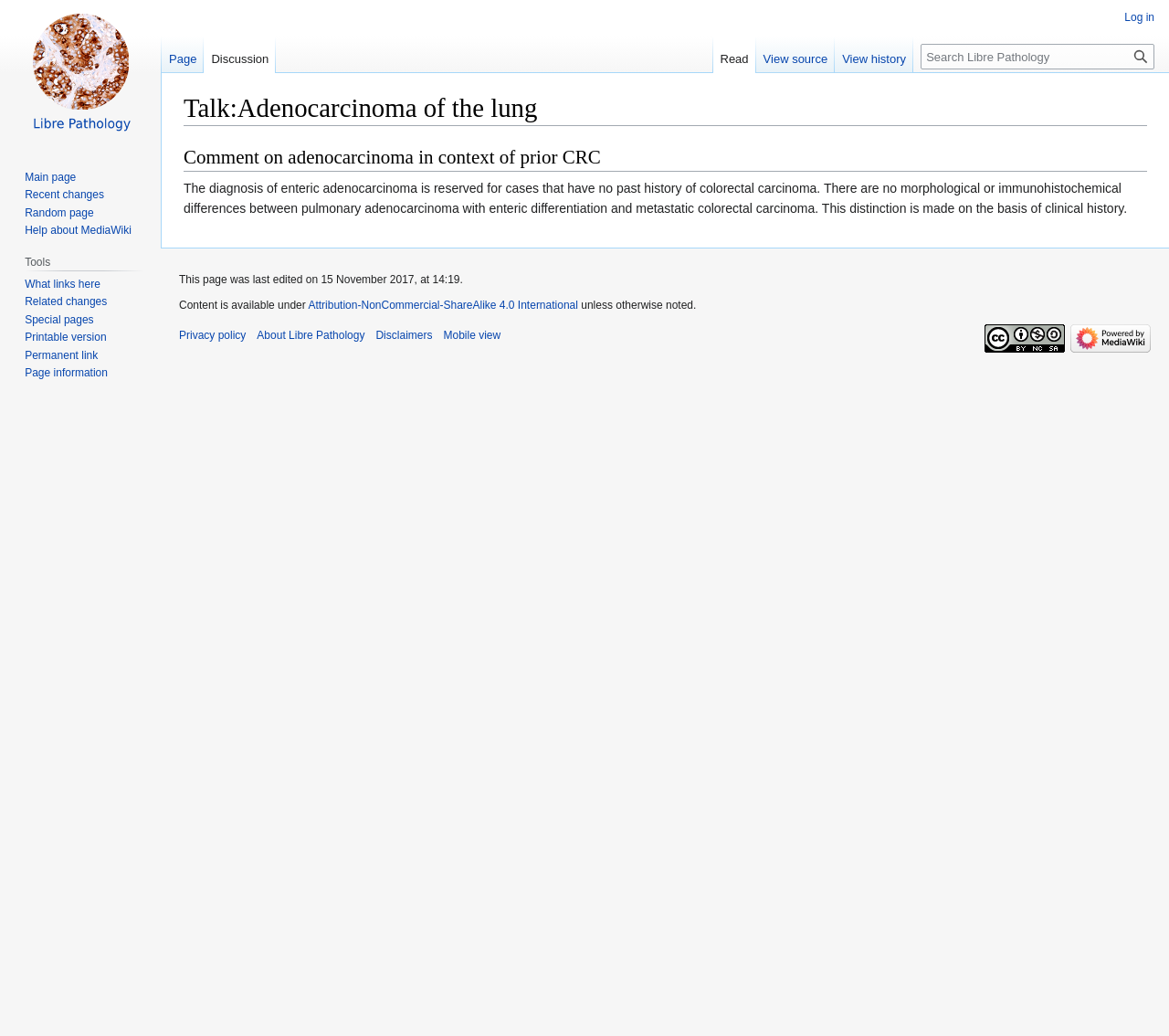Please identify the bounding box coordinates of the area that needs to be clicked to fulfill the following instruction: "View page history."

[0.714, 0.035, 0.781, 0.071]